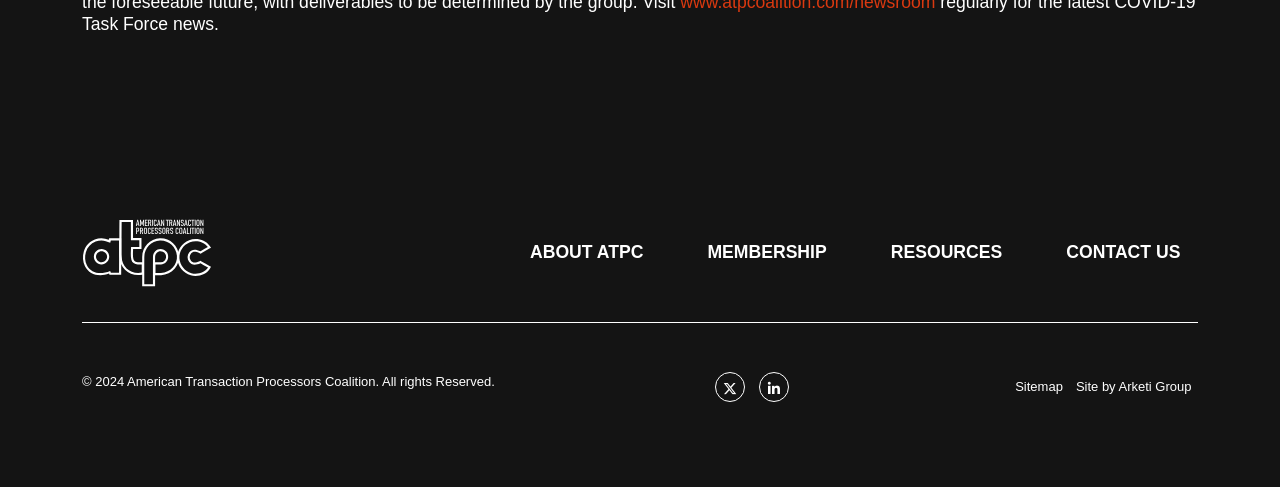What is the symbol next to 'Sitemap'?
Could you give a comprehensive explanation in response to this question?

I found the symbol next to 'Sitemap' by looking at the link with the text 'Sitemap' and noticing that it has an arrow symbol, '', next to it.